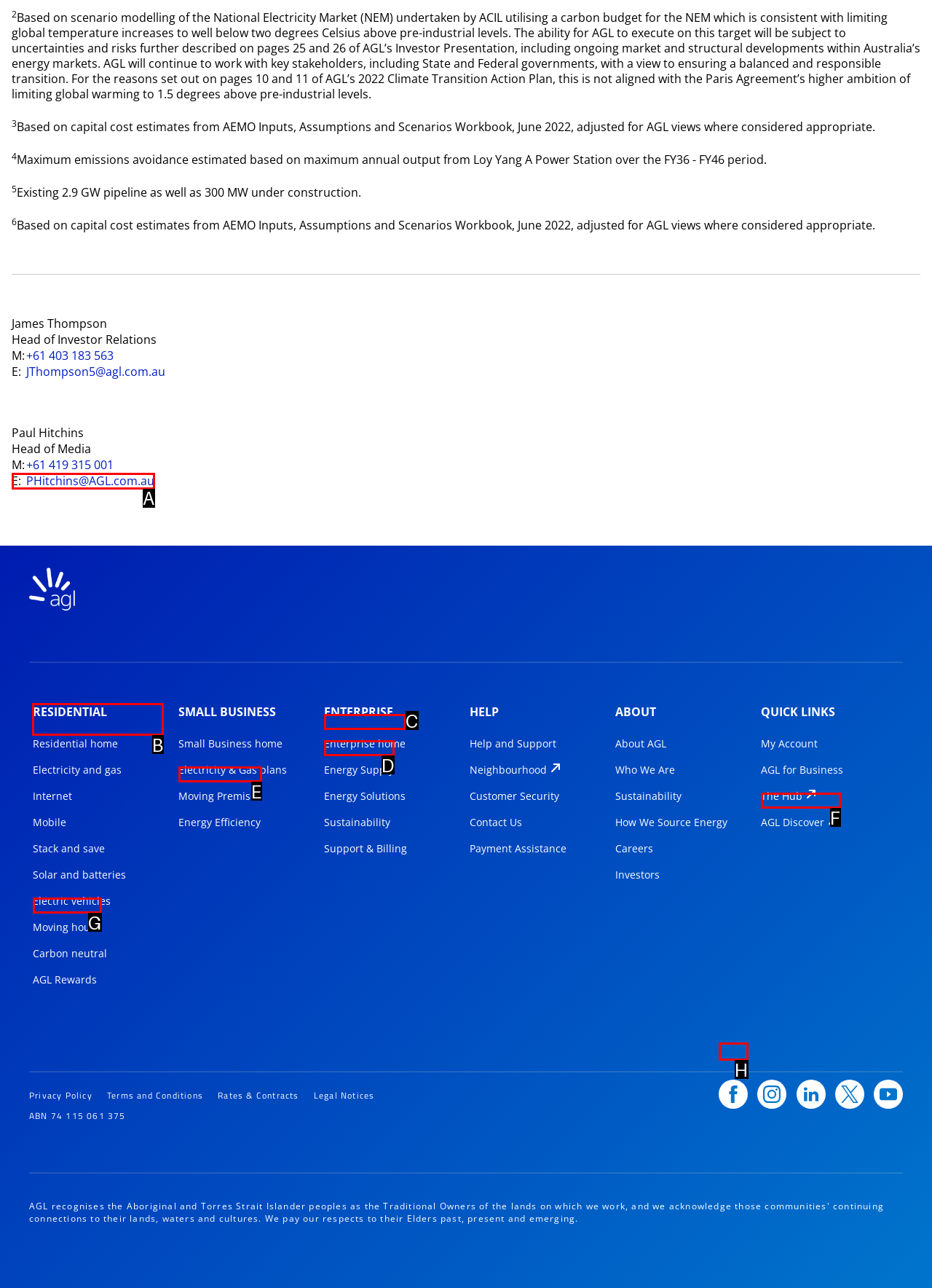Tell me the correct option to click for this task: Click the RESIDENTIAL button
Write down the option's letter from the given choices.

B